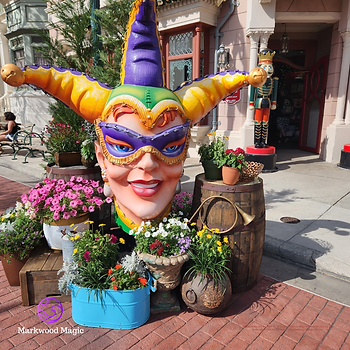What are the dominant colors of the installation?
Answer with a single word or phrase by referring to the visual content.

Purple, green, and gold